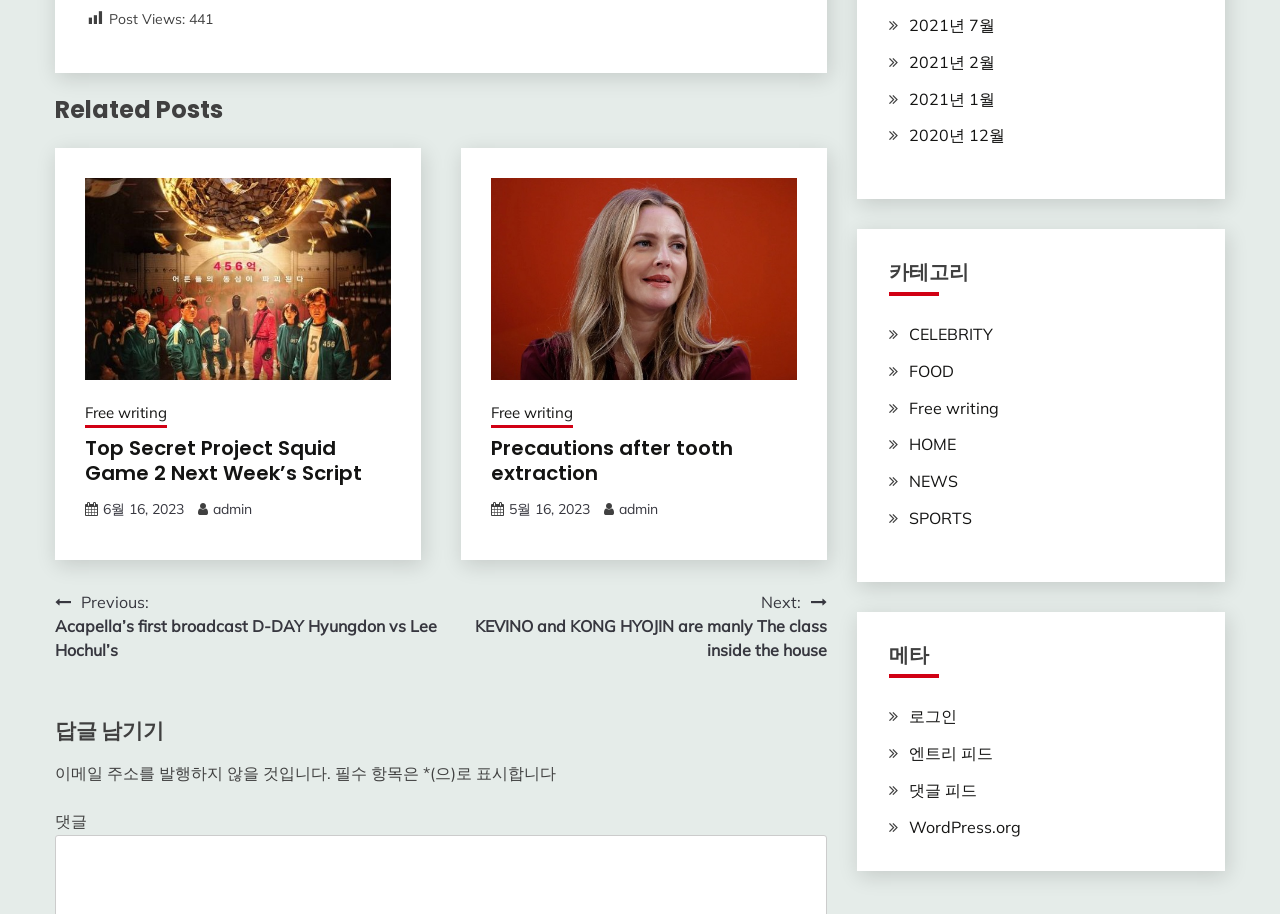What is the date of the post?
Carefully analyze the image and provide a thorough answer to the question.

The date of the post is '6월 16, 2023', which is indicated by the link element with bounding box coordinates [0.08, 0.547, 0.144, 0.567] and is also a time element with bounding box coordinates [0.08, 0.547, 0.144, 0.567].